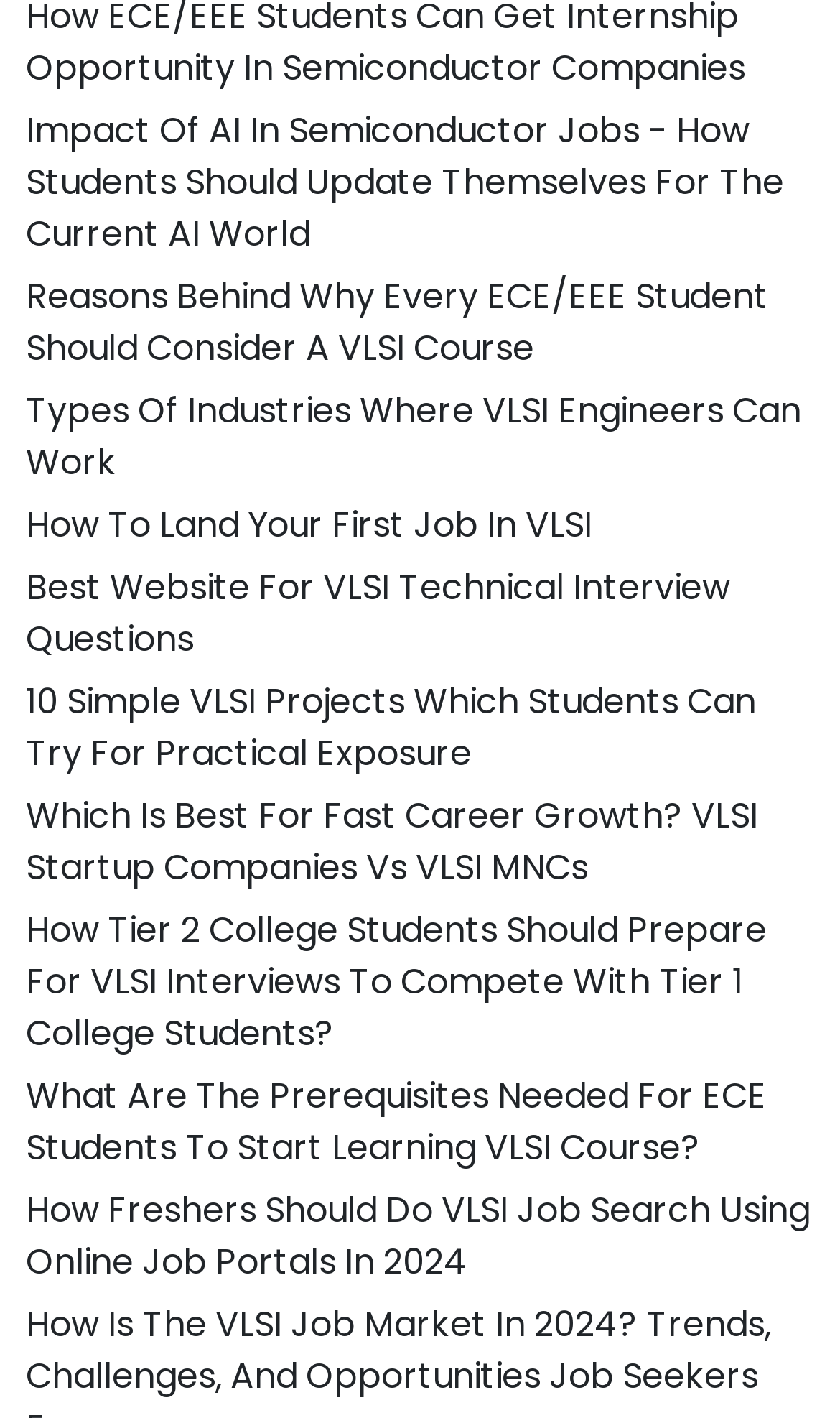Find the bounding box coordinates of the area to click in order to follow the instruction: "check EXIF Data".

None